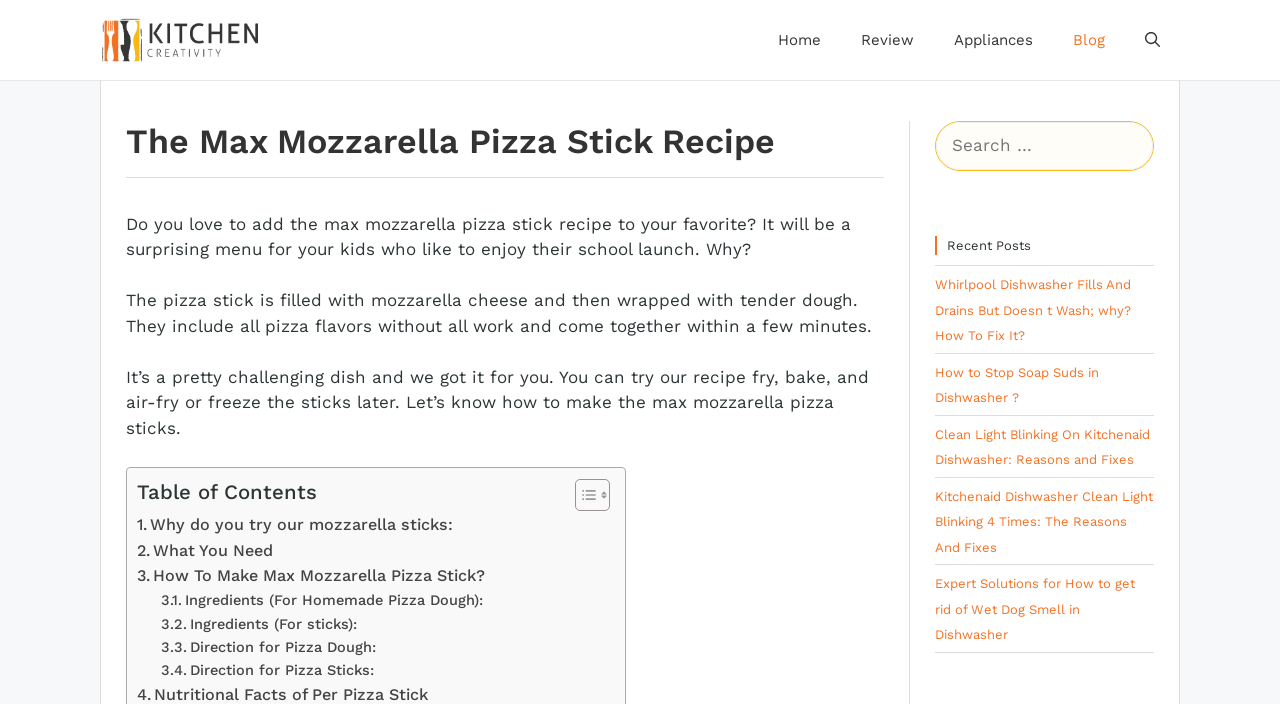Provide a brief response to the question using a single word or phrase: 
What is the first step in making the max mozzarella pizza stick recipe?

Direction for Pizza Dough